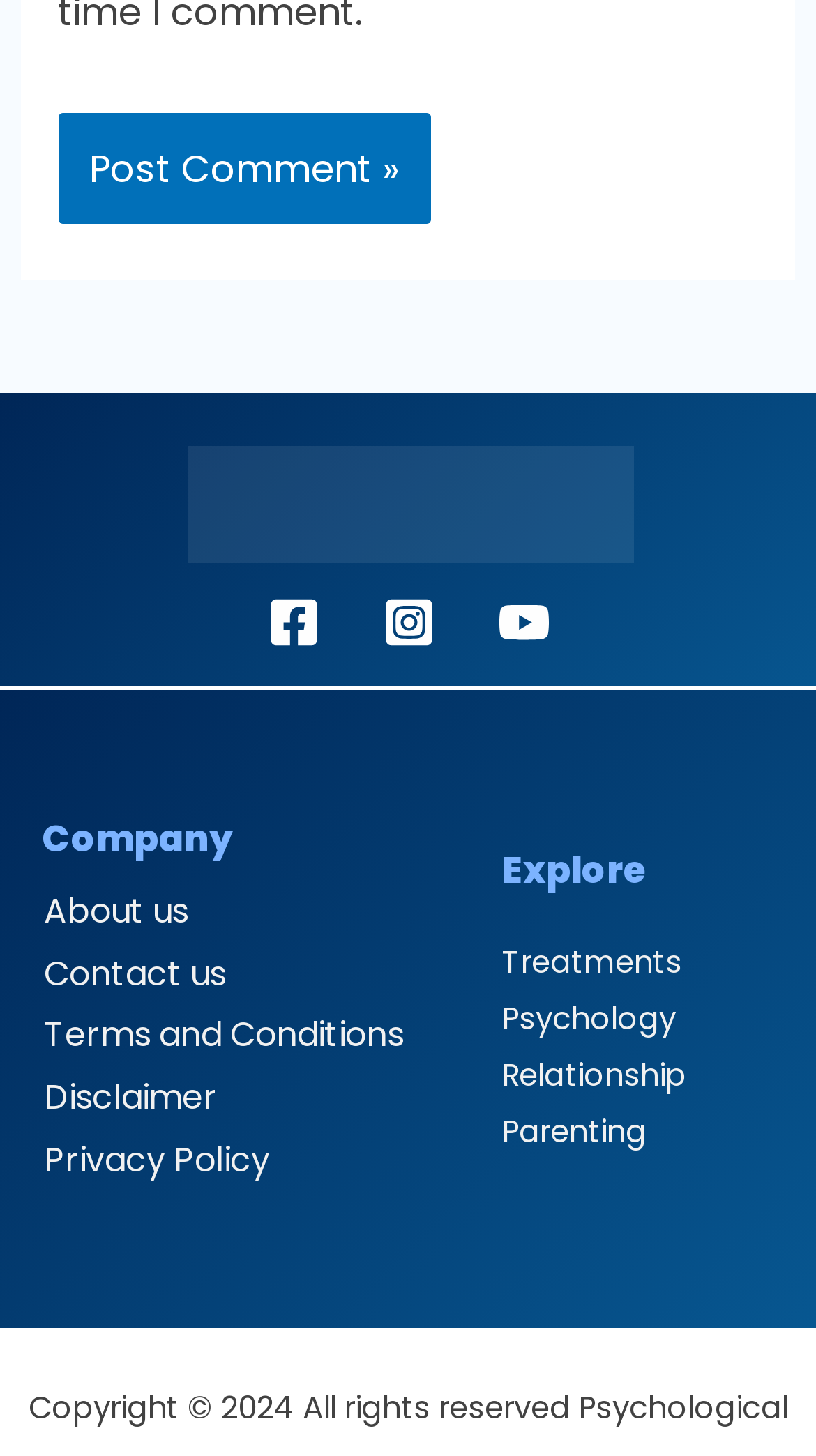Specify the bounding box coordinates (top-left x, top-left y, bottom-right x, bottom-right y) of the UI element in the screenshot that matches this description: Terms and Conditions

[0.003, 0.69, 0.546, 0.733]